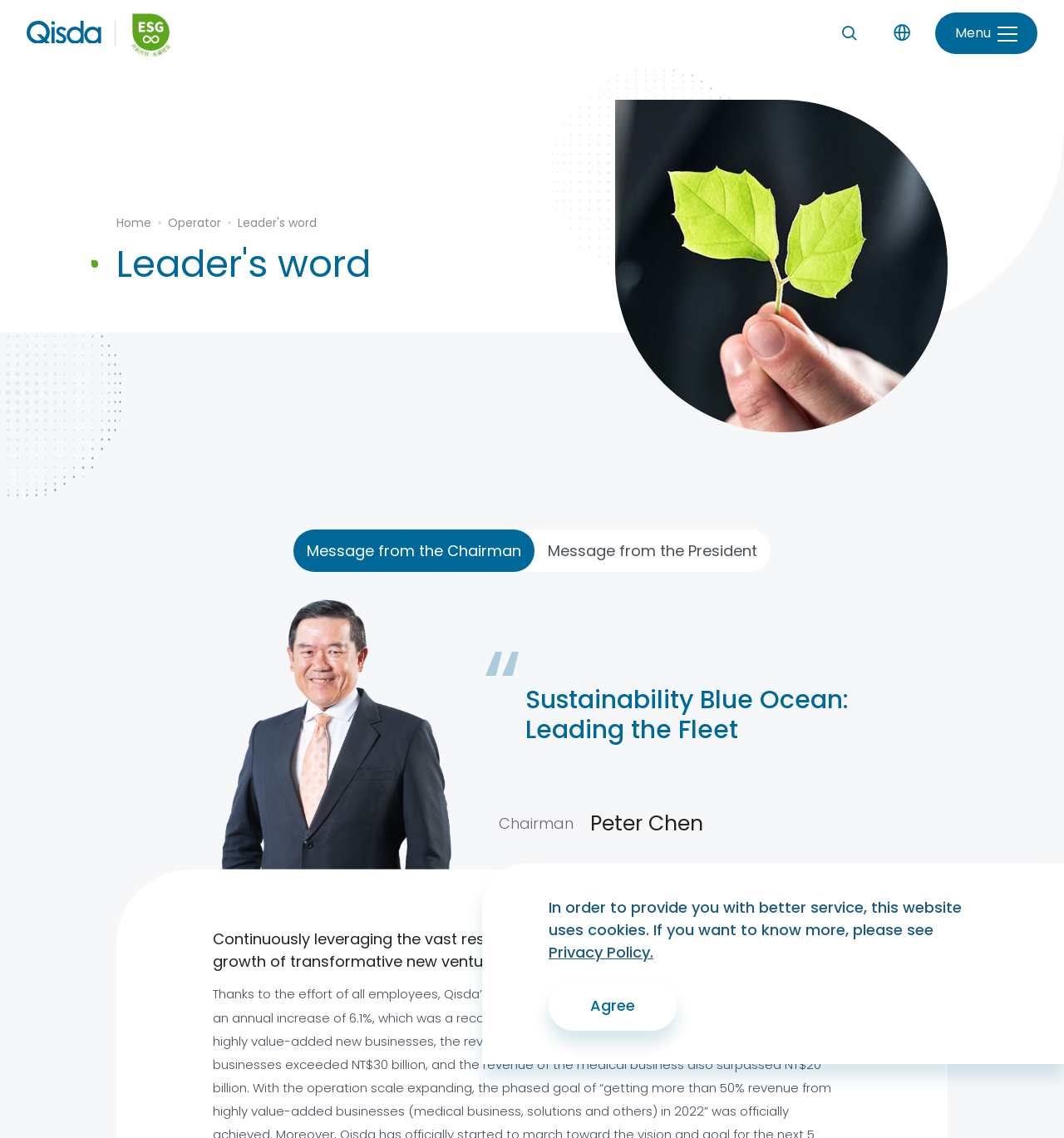Please provide a one-word or short phrase answer to the question:
What is the name of the person mentioned?

Peter Chen